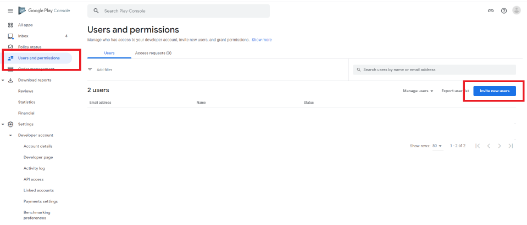Create a detailed narrative of what is happening in the image.

The image showcases the "Users and Permissions" section of the Google Play Console, which is designed for managing access to a developer account. To the left, prominently displayed, is the "Users and permissions" menu item highlighted in red, indicating its significance in navigating the console. On the right, a button labeled "Invite new users" is also highlighted, emphasizing the functionality to grant additional access to other users. The central area of the screen displays a list of users who currently have access, showcasing their status and providing management options. This interface facilitates the management of user permissions, making it easier for developers to oversee collaborative efforts and account administration.